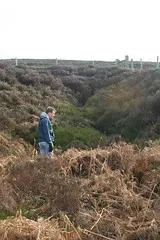Provide a comprehensive description of the image.

The image depicts a person standing in a rugged, natural landscape characterized by a deep, overgrown gully. Surrounding the individual are dense patches of bracken and grass, leading down to a green area at the bottom of the gully, suggesting the remnants of a past mining site. In the background, there are subtle outlines of structures or ruins, hinting at the historical significance of the location, potentially related to the noted mining activities in the surrounding area. The light appears to be soft and diffuse, indicating an overcast day that adds a somber yet contemplative atmosphere to the scene.